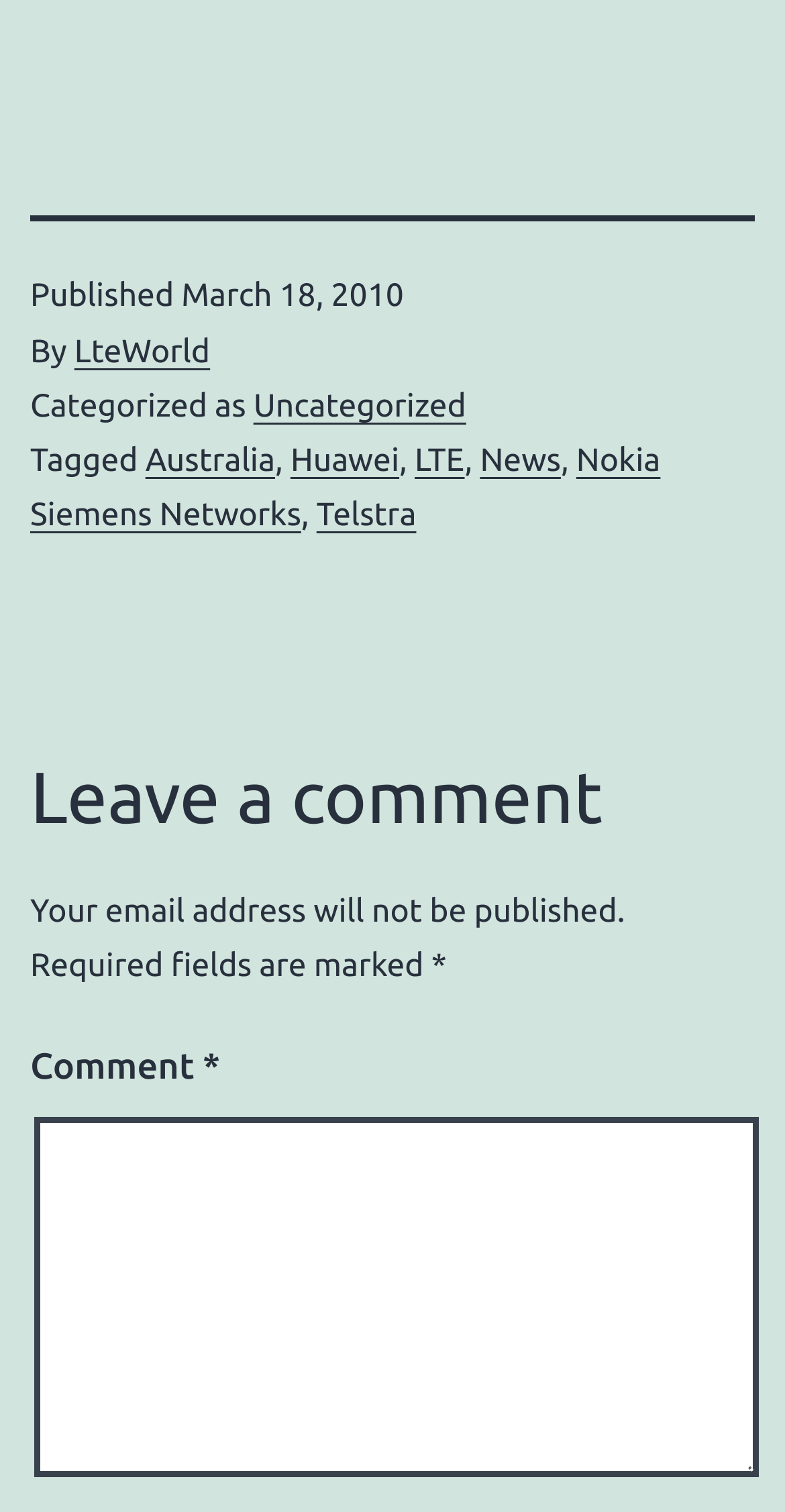What categories is the article tagged with?
Based on the image, answer the question with as much detail as possible.

The categories that the article is tagged with can be found in the footer section of the webpage, where it is mentioned as 'Categorized as Uncategorized'.